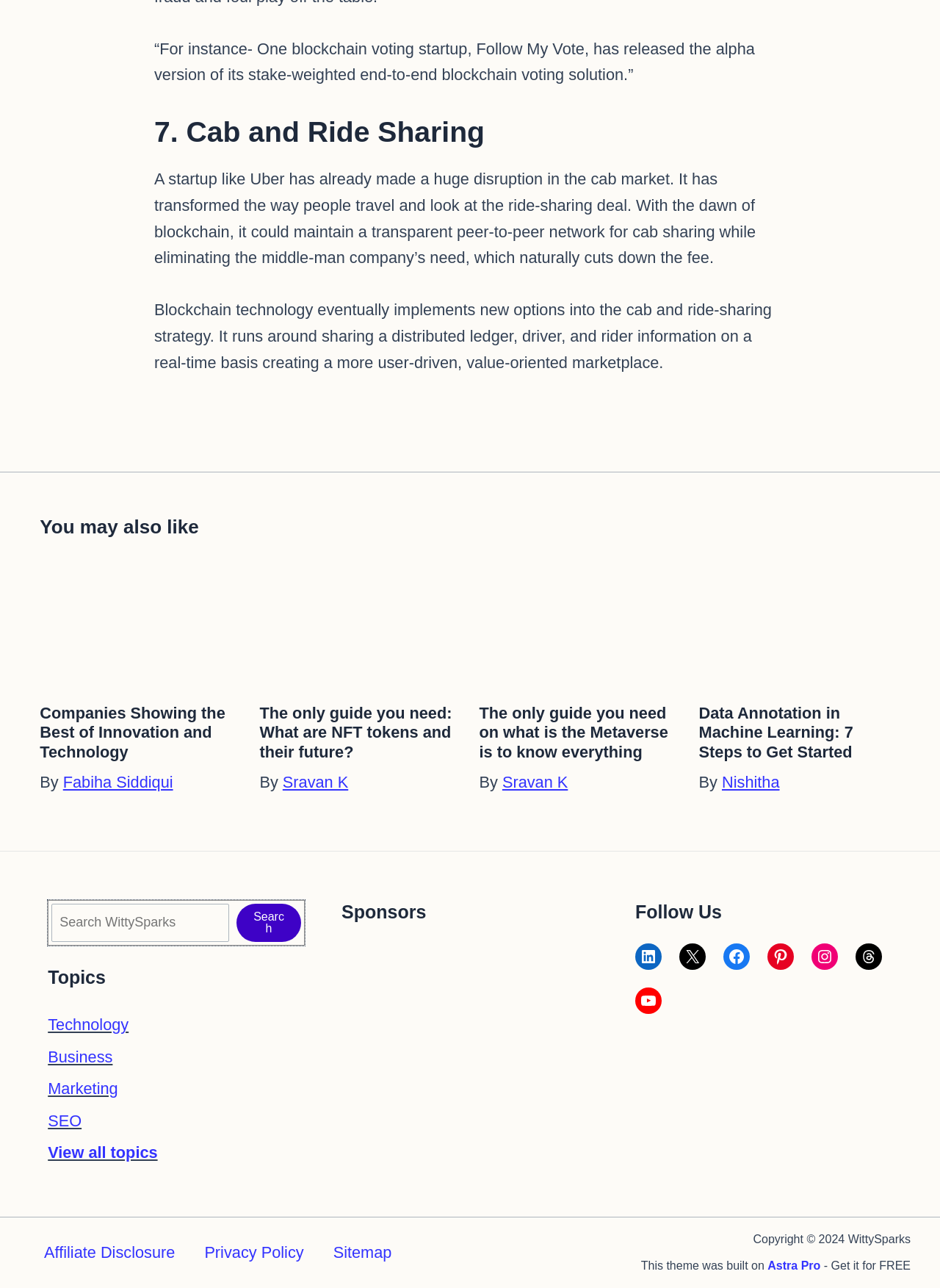What is the title of the third article?
Refer to the image and provide a concise answer in one word or phrase.

The only guide you need on what is the Metaverse is to know everything